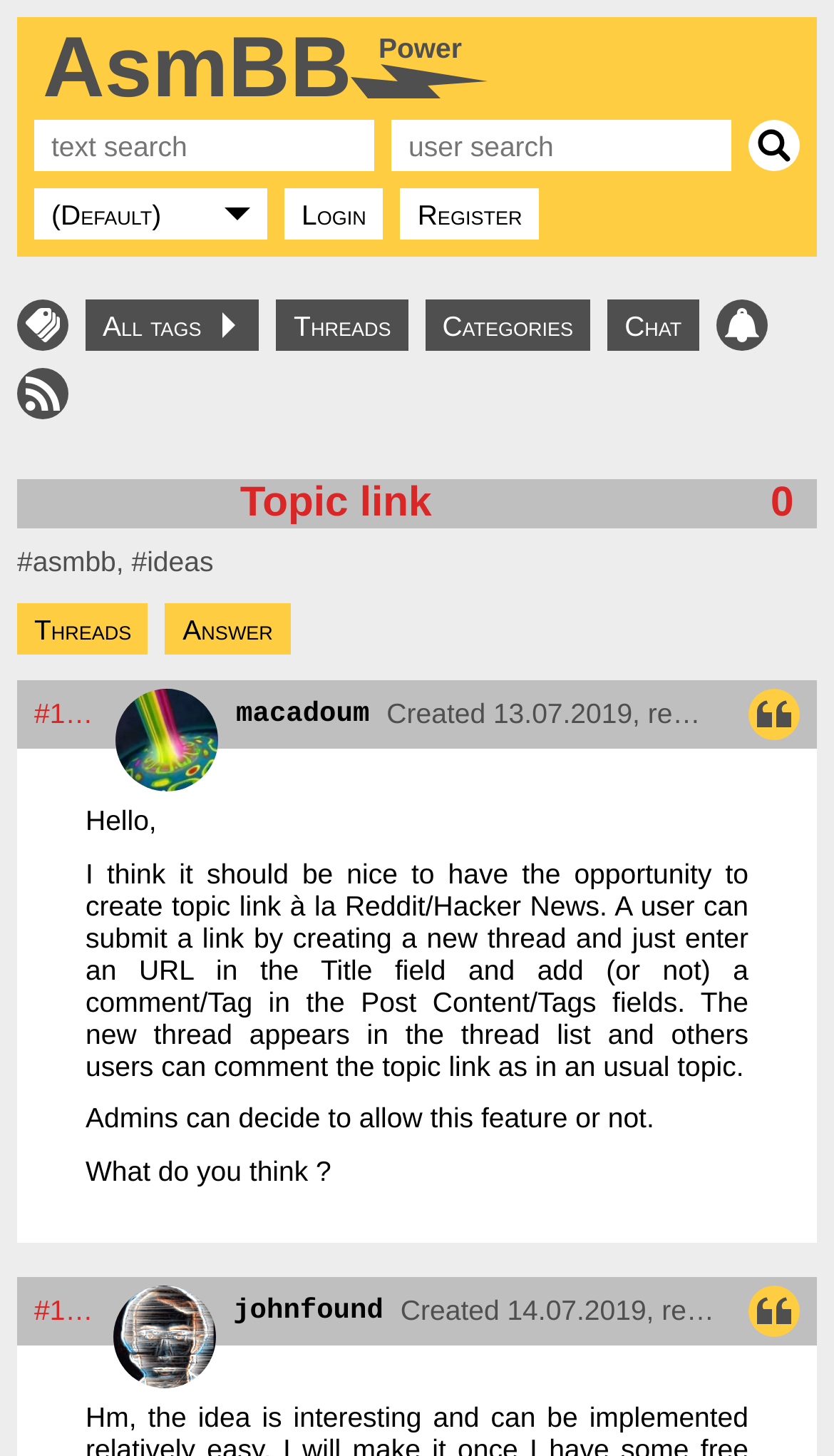Kindly determine the bounding box coordinates for the clickable area to achieve the given instruction: "Browse archives for 'December 2023'".

None